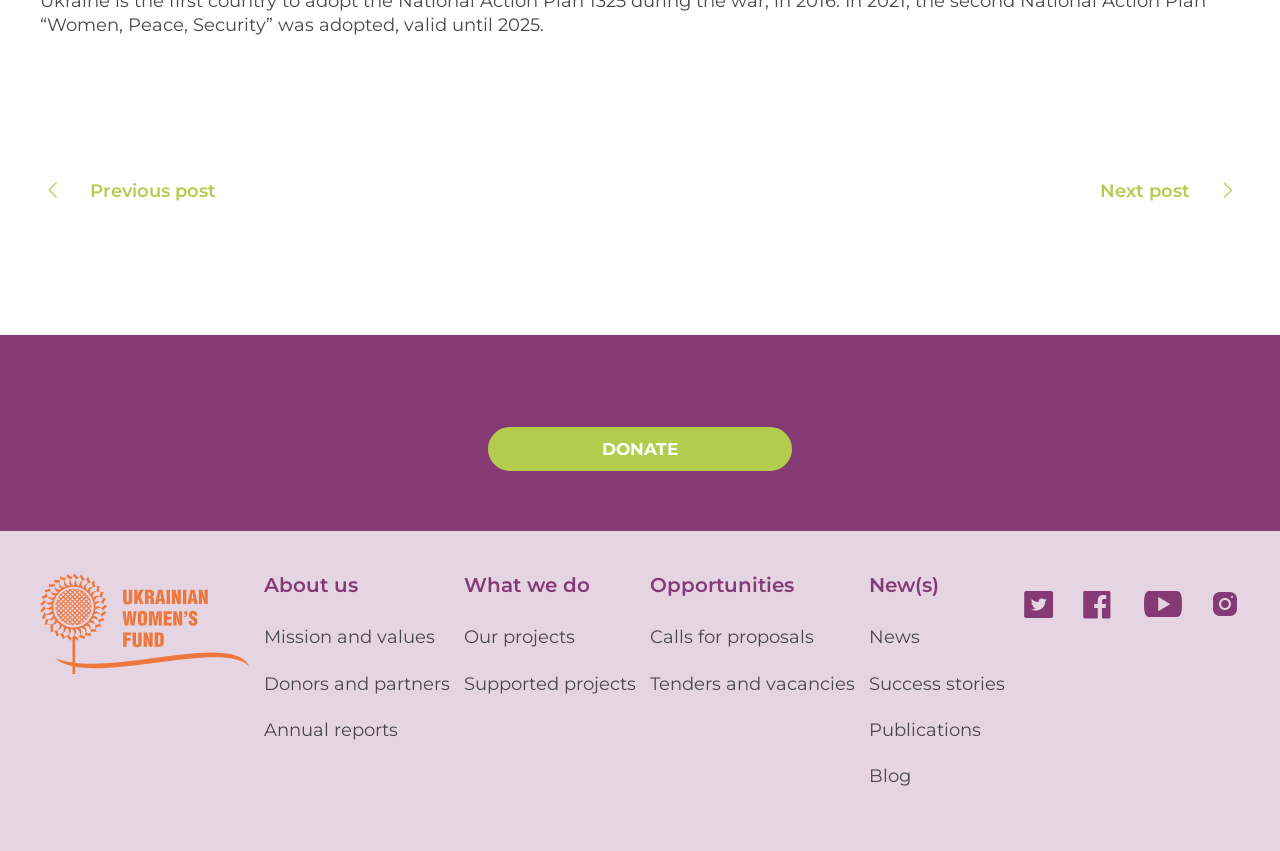How many main categories are listed on the webpage?
Look at the image and respond with a single word or a short phrase.

4